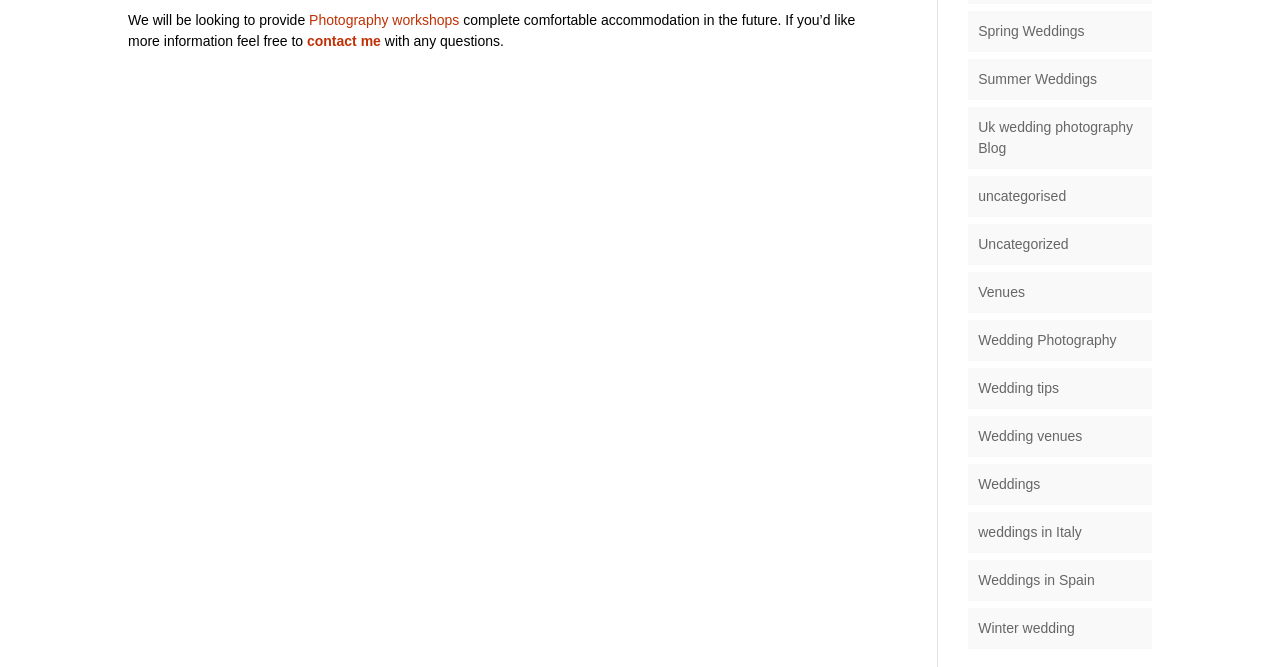What type of content is available on the 'Uk wedding photography Blog'?
Answer the question with detailed information derived from the image.

The link 'Uk wedding photography Blog' suggests that the blog contains content related to wedding photography in the UK.